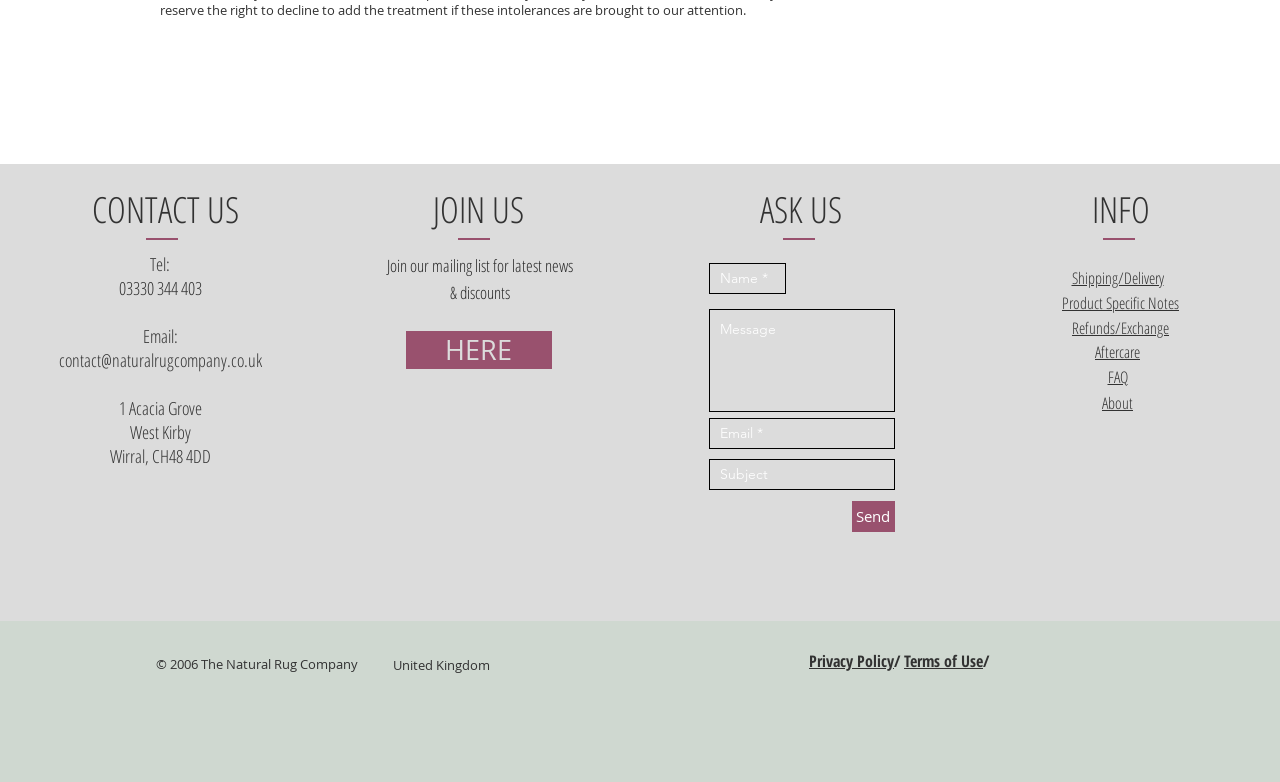What social media platforms are linked from the website?
Please use the image to deliver a detailed and complete answer.

I found the social media links by looking at the 'Social Bar' section, where there are links to 'Twitter - Black Circle' and 'Instagram - Black Circle'.